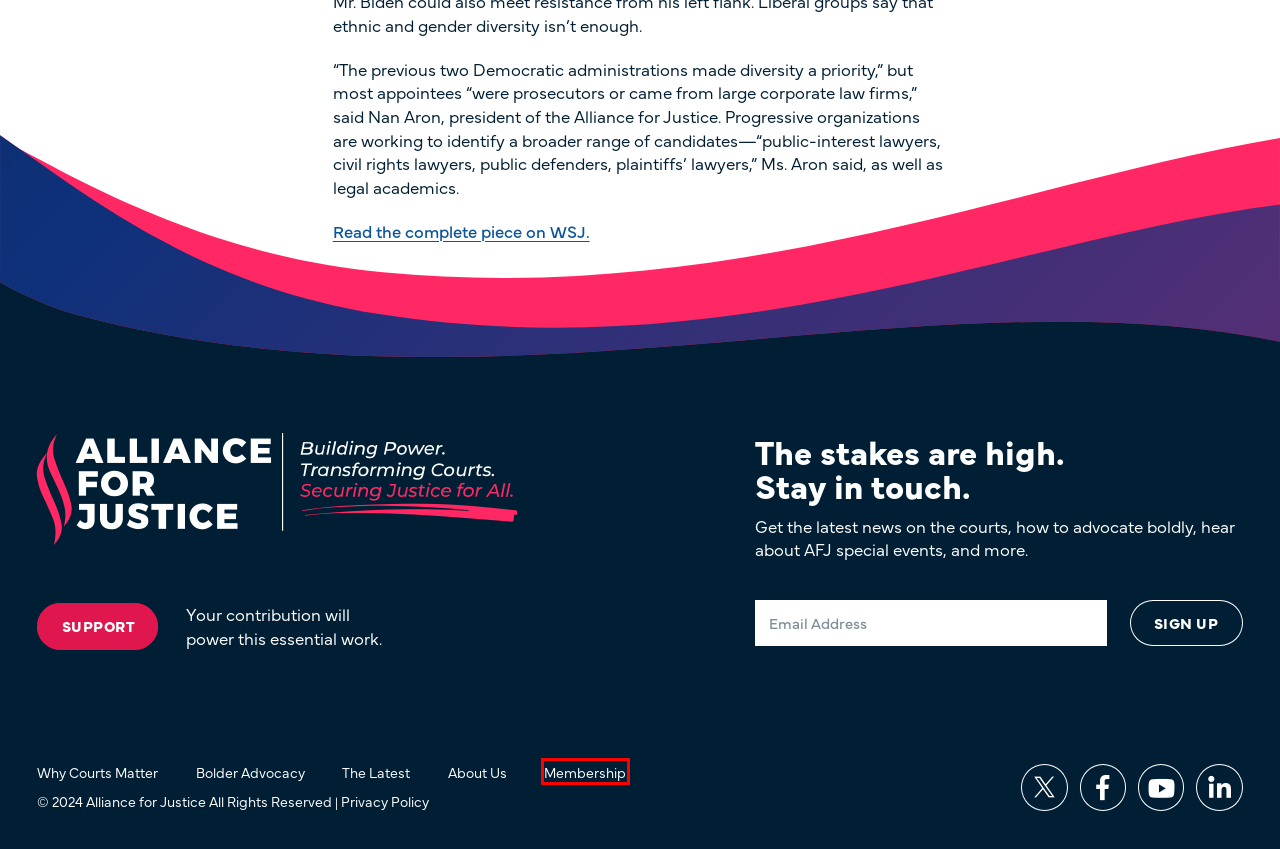You have a screenshot showing a webpage with a red bounding box highlighting an element. Choose the webpage description that best fits the new webpage after clicking the highlighted element. The descriptions are:
A. About Us - Alliance for Justice
B. Bolder Advocacy - Alliance for Justice
C. Why Courts Matter - Alliance for Justice
D. Membership - Alliance for Justice
E. Become a Member - Alliance for Justice
F. Privacy Policy - Alliance for Justice
G. The Latest - Alliance for Justice
H. Donate - Alliance for Justice

D